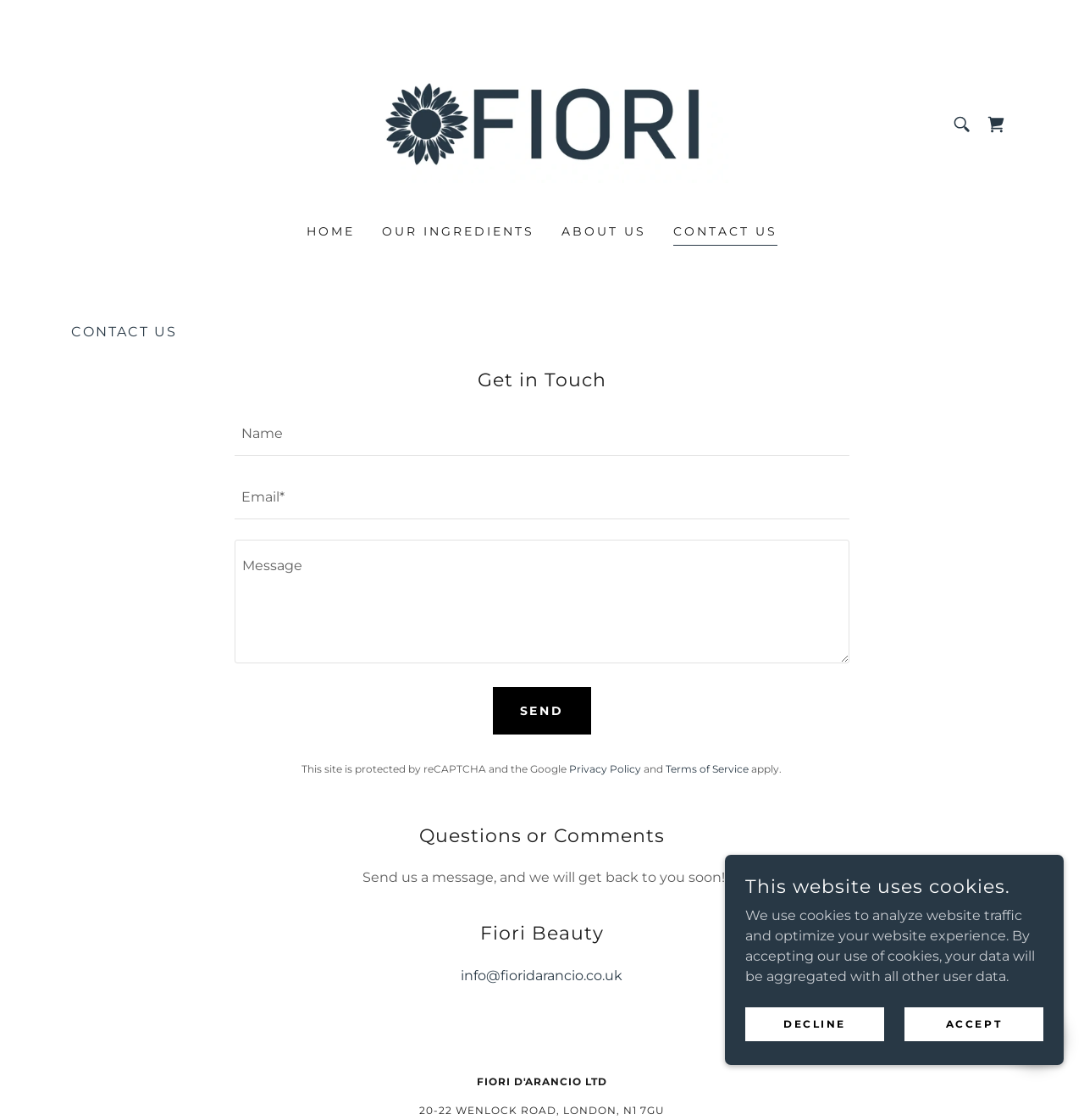What is the address of the company?
Identify the answer in the screenshot and reply with a single word or phrase.

20-22 Wenlock Road, London, N1 7GU